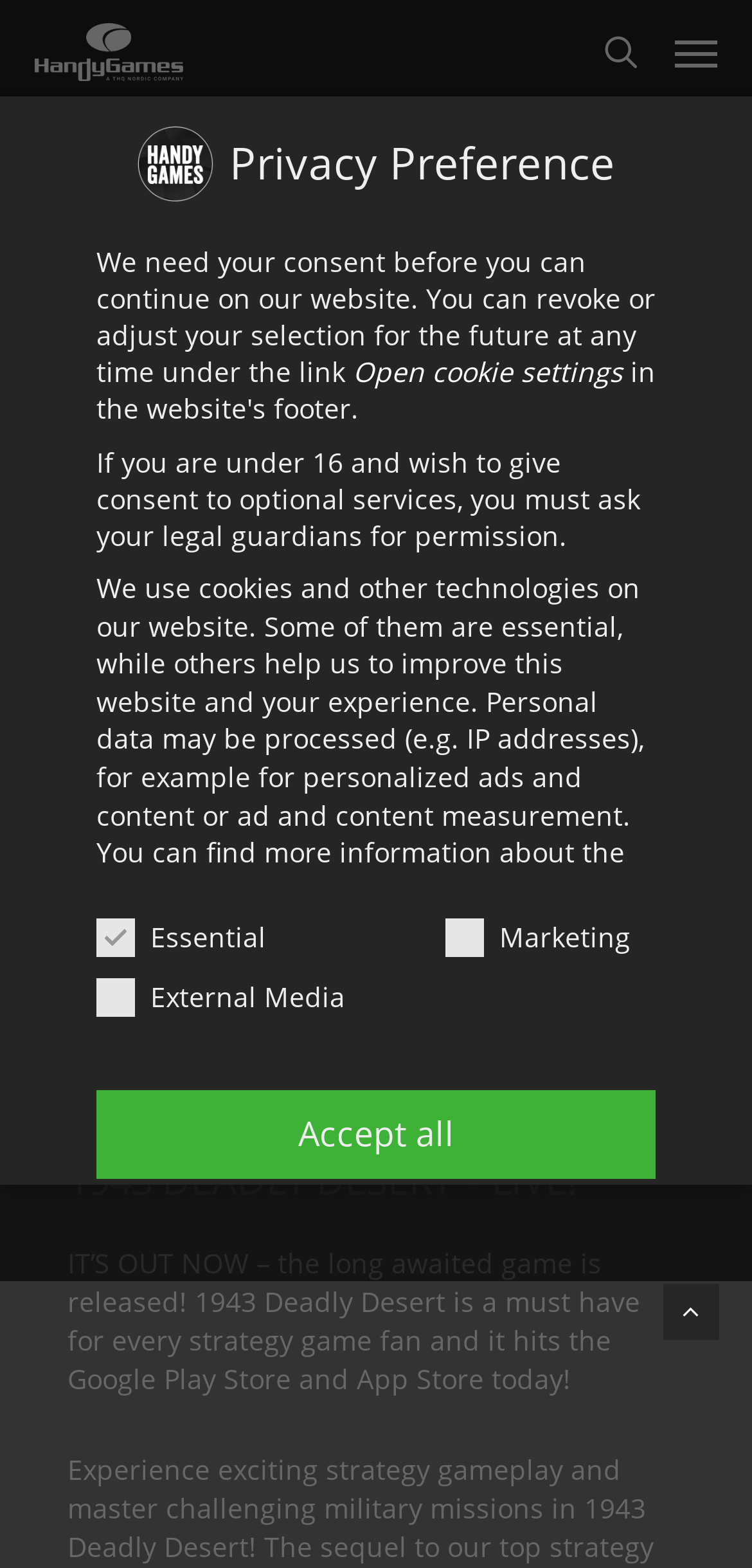What is the release date of 1943 Deadly Desert?
Refer to the image and provide a one-word or short phrase answer.

December 9, 2016